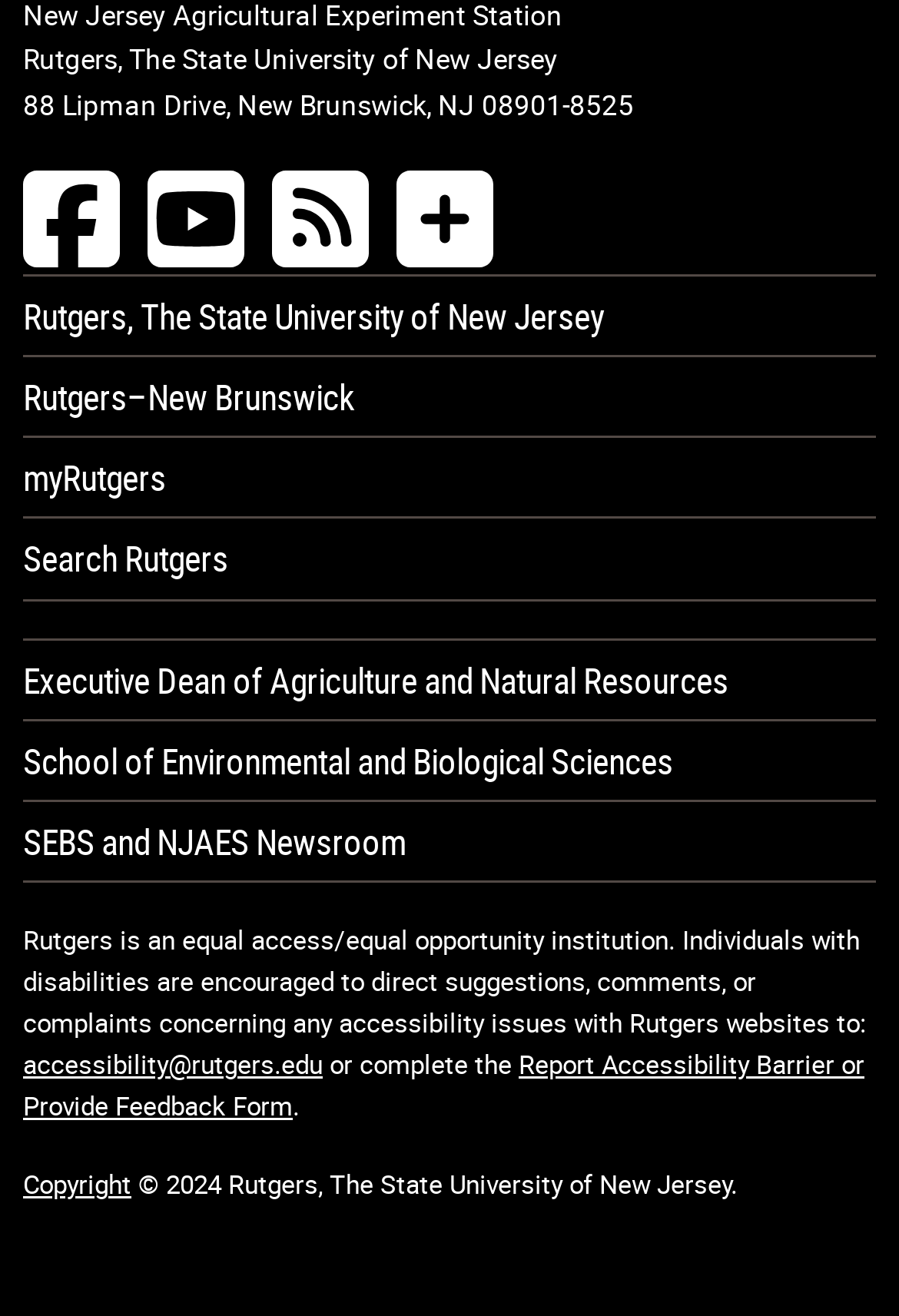Pinpoint the bounding box coordinates for the area that should be clicked to perform the following instruction: "search Rutgers".

[0.026, 0.395, 0.974, 0.455]